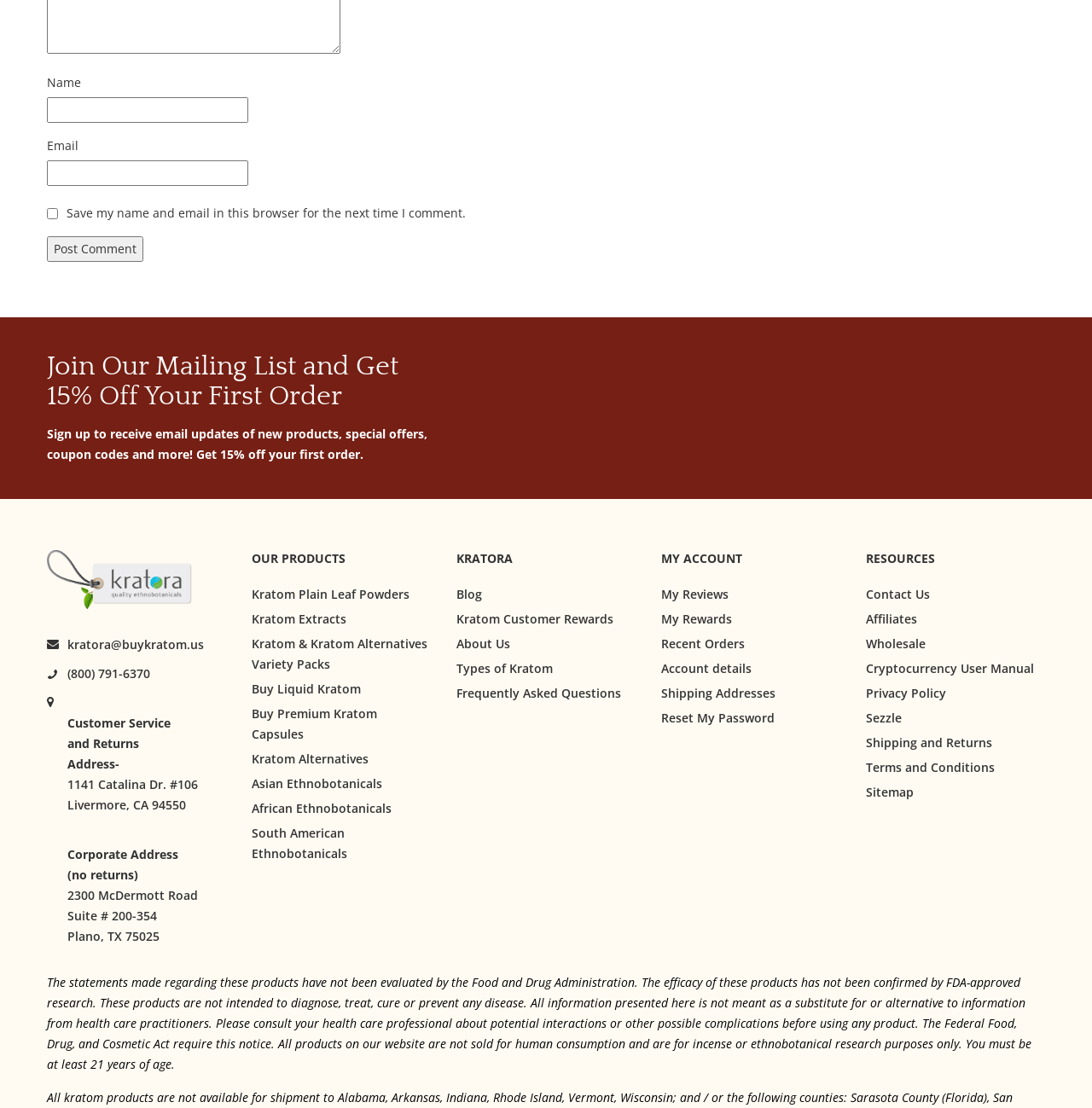What types of products are sold on this website?
Using the visual information, respond with a single word or phrase.

Kratom products